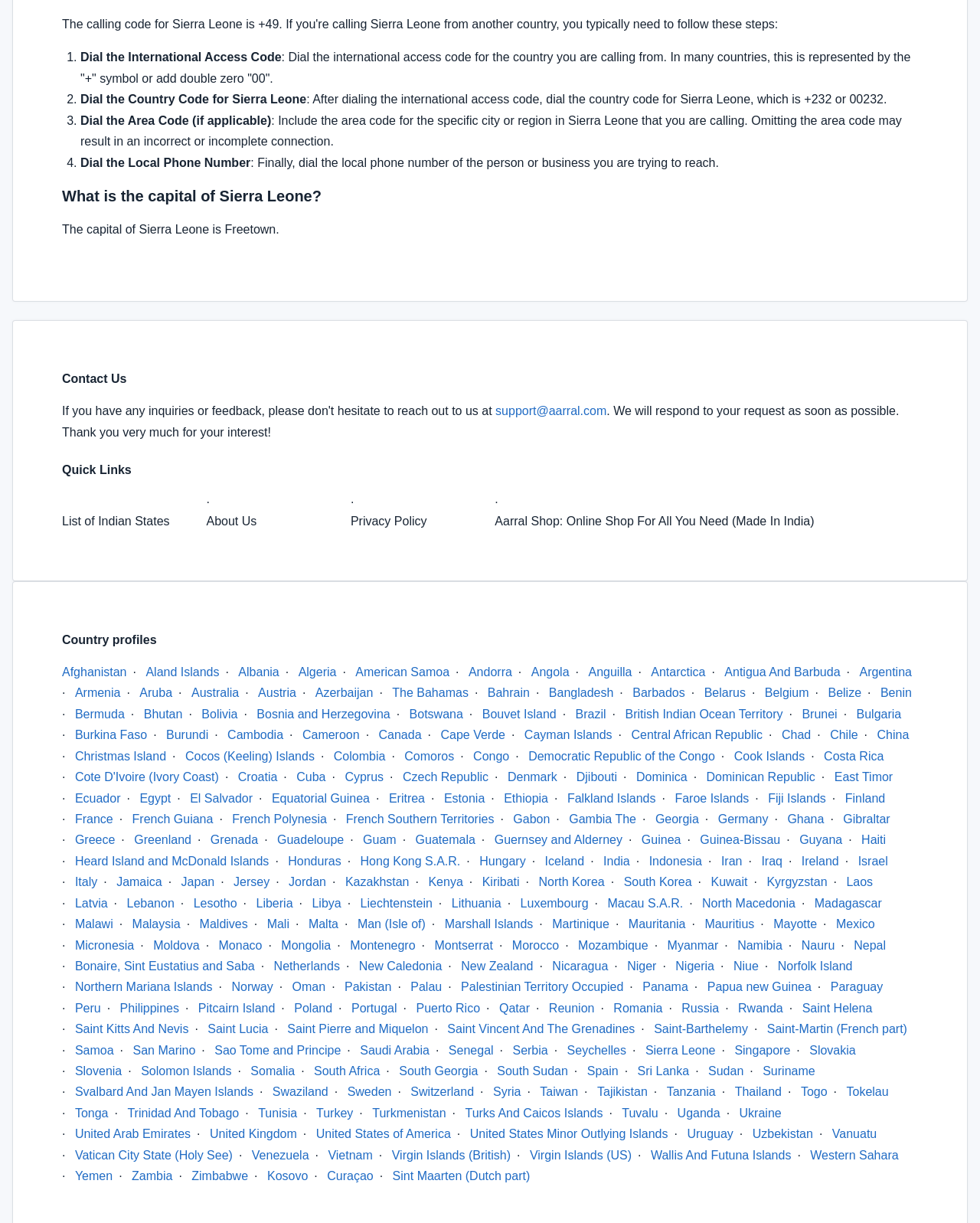Please identify the coordinates of the bounding box for the clickable region that will accomplish this instruction: "Visit 'Aarral Shop: Online Shop For All You Need (Made In India)'".

[0.505, 0.419, 0.831, 0.434]